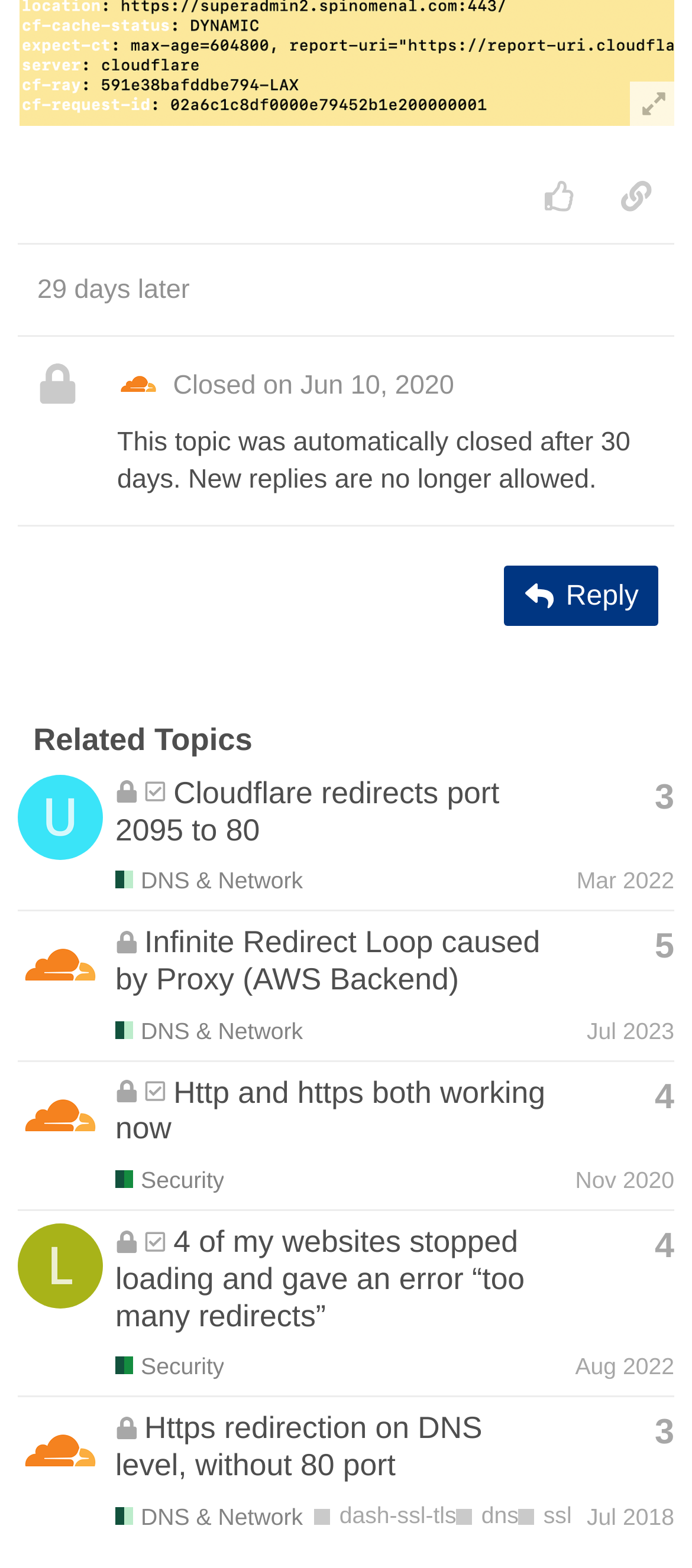Refer to the element description Toggle metabar and identify the corresponding bounding box in the screenshot. Format the coordinates as (top-left x, top-left y, bottom-right x, bottom-right y) with values in the range of 0 to 1.

None